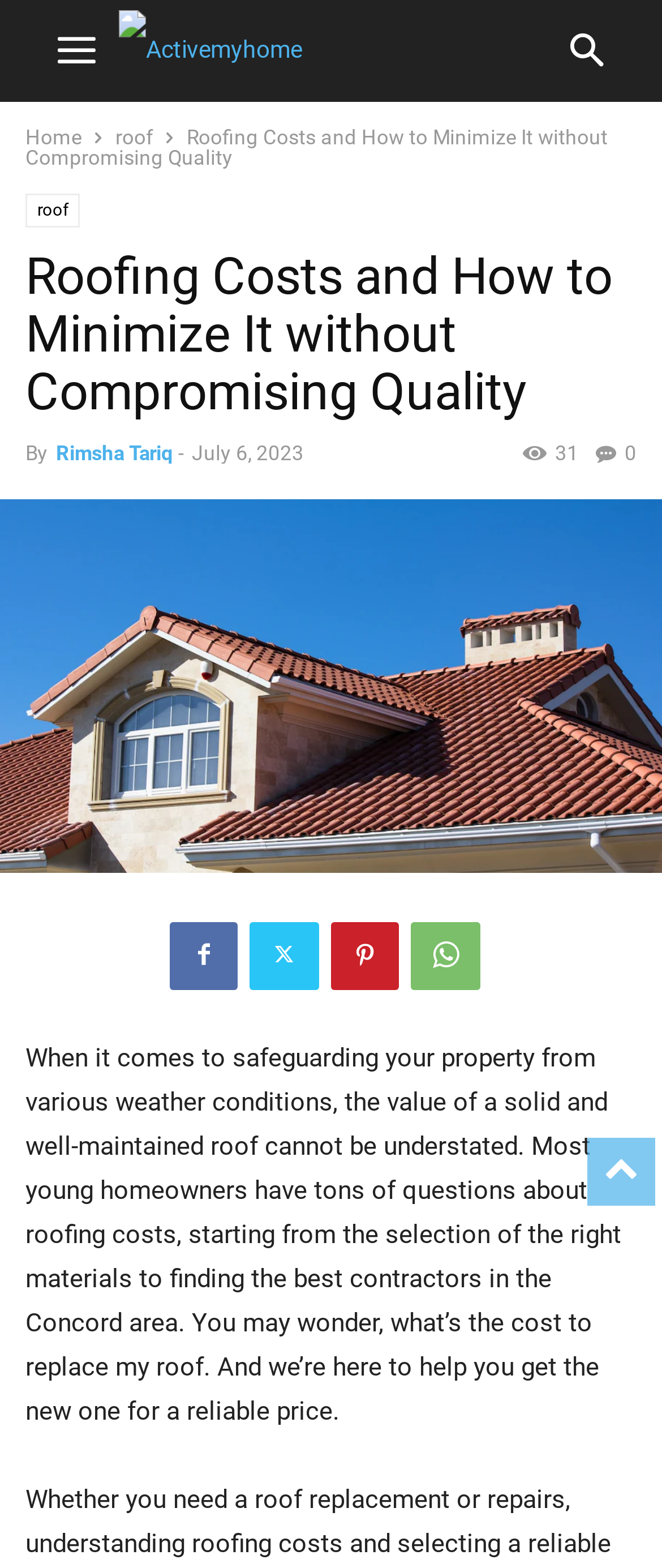Identify the bounding box coordinates for the element you need to click to achieve the following task: "Click the Facebook link". Provide the bounding box coordinates as four float numbers between 0 and 1, in the form [left, top, right, bottom].

[0.256, 0.588, 0.359, 0.631]